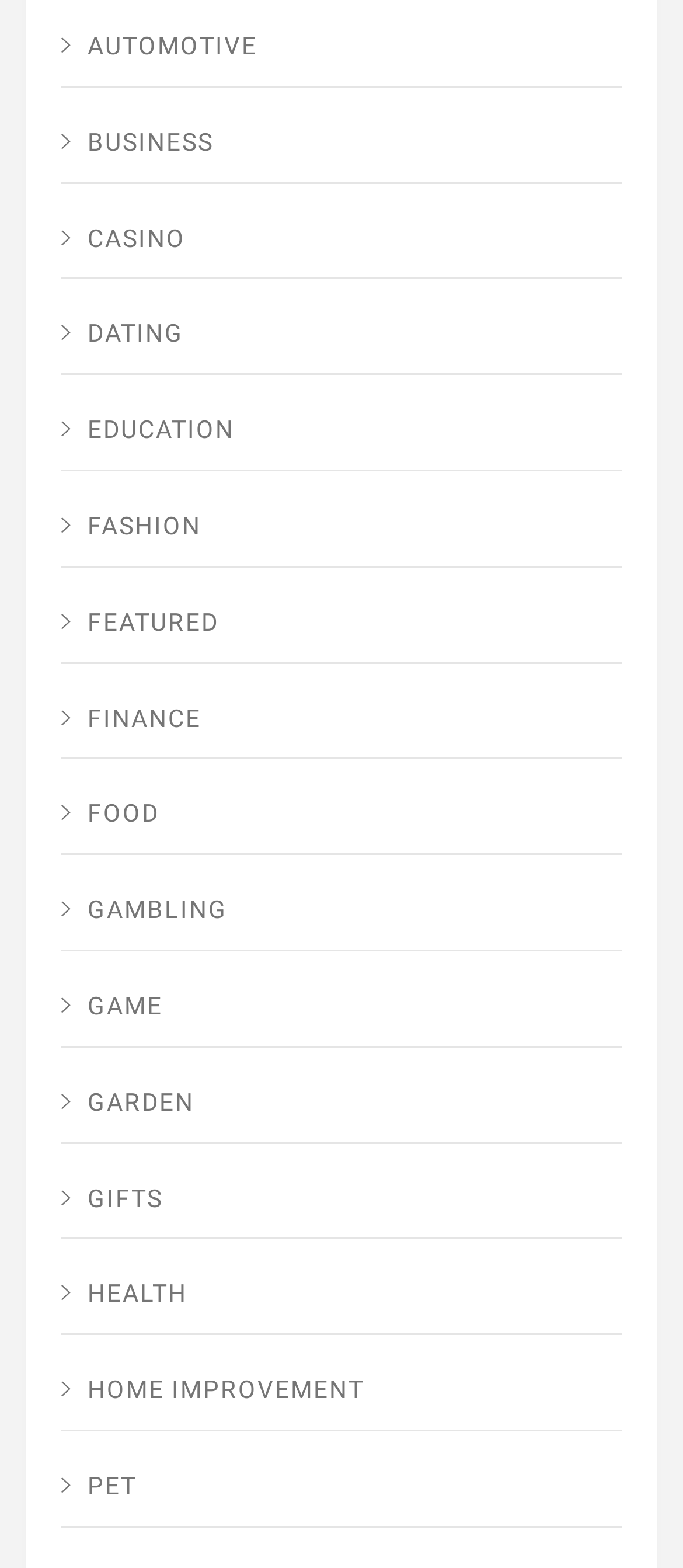Show the bounding box coordinates for the HTML element as described: "Gambling".

[0.09, 0.557, 0.91, 0.607]